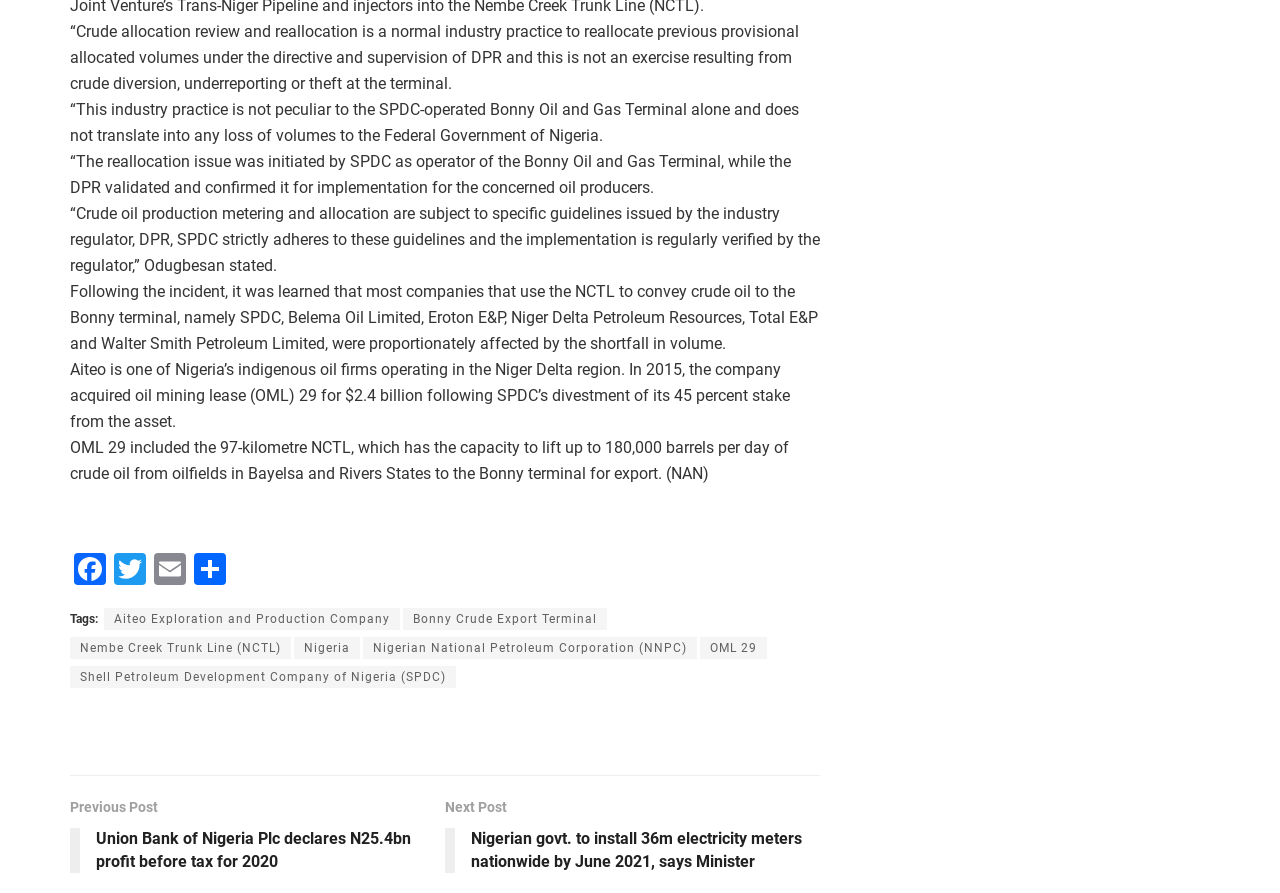Given the description of the UI element: "Nigeria", predict the bounding box coordinates in the form of [left, top, right, bottom], with each value being a float between 0 and 1.

[0.23, 0.713, 0.281, 0.737]